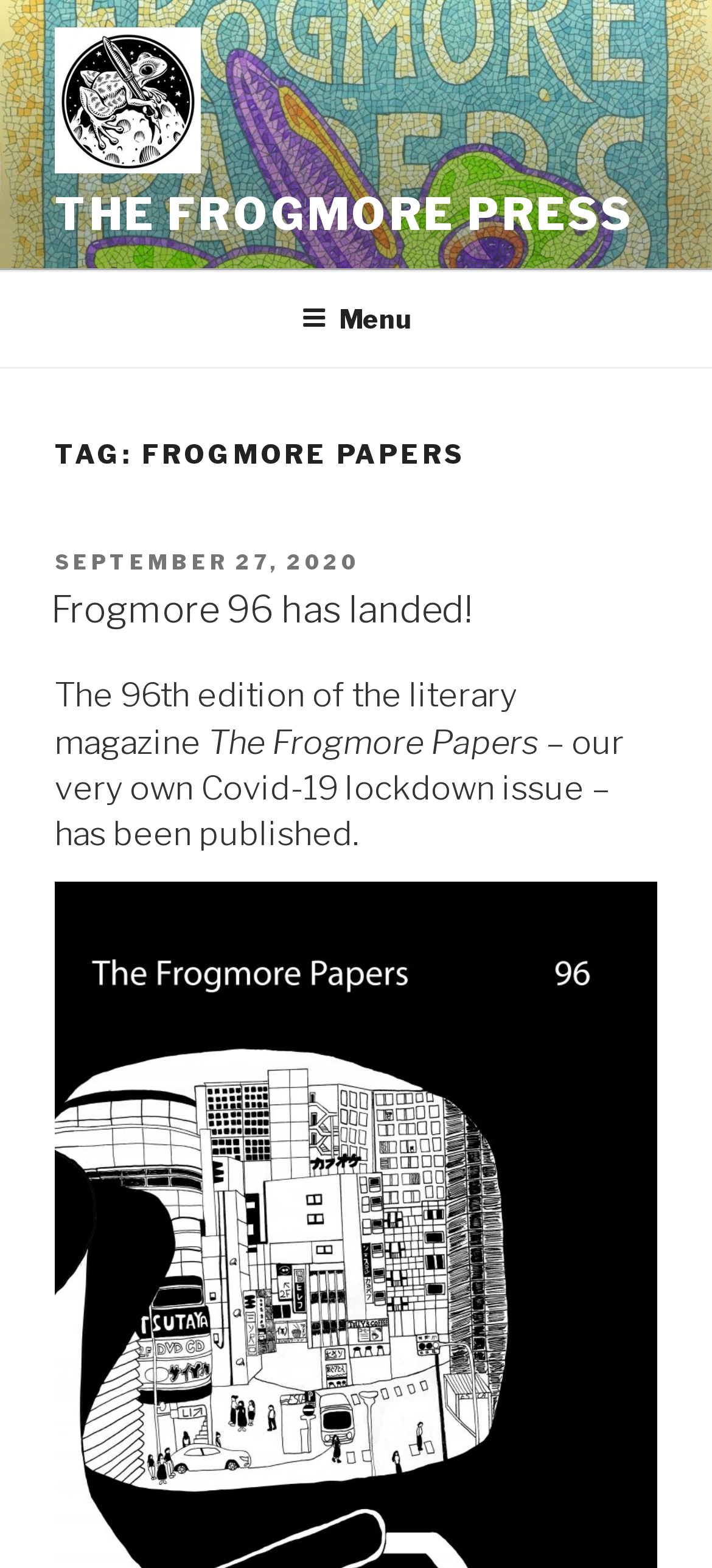Find the bounding box coordinates for the HTML element described as: "Menu". The coordinates should consist of four float values between 0 and 1, i.e., [left, top, right, bottom].

[0.386, 0.174, 0.614, 0.232]